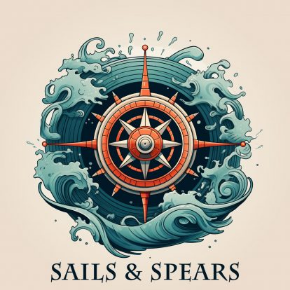Examine the image and give a thorough answer to the following question:
What activities are suggested by the name 'SAILS & SPEARS'?

The name 'SAILS & SPEARS' is prominently displayed below the compass and waves, suggesting a focus on activities related to sailing and spearfishing, which are nautical pursuits that evoke a sense of excitement and adventure.